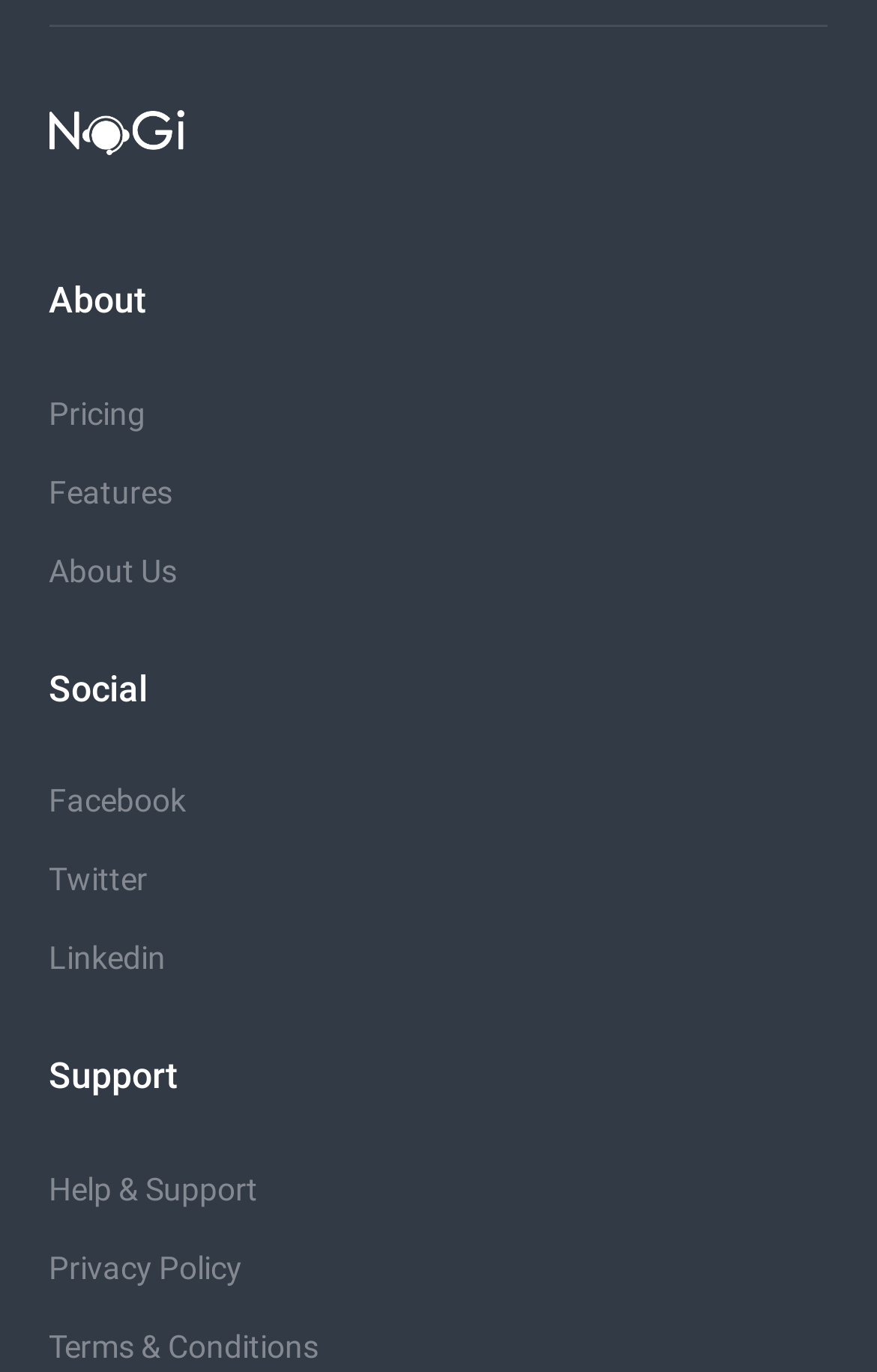What is the first link in the top navigation menu?
Refer to the screenshot and answer in one word or phrase.

Pricing